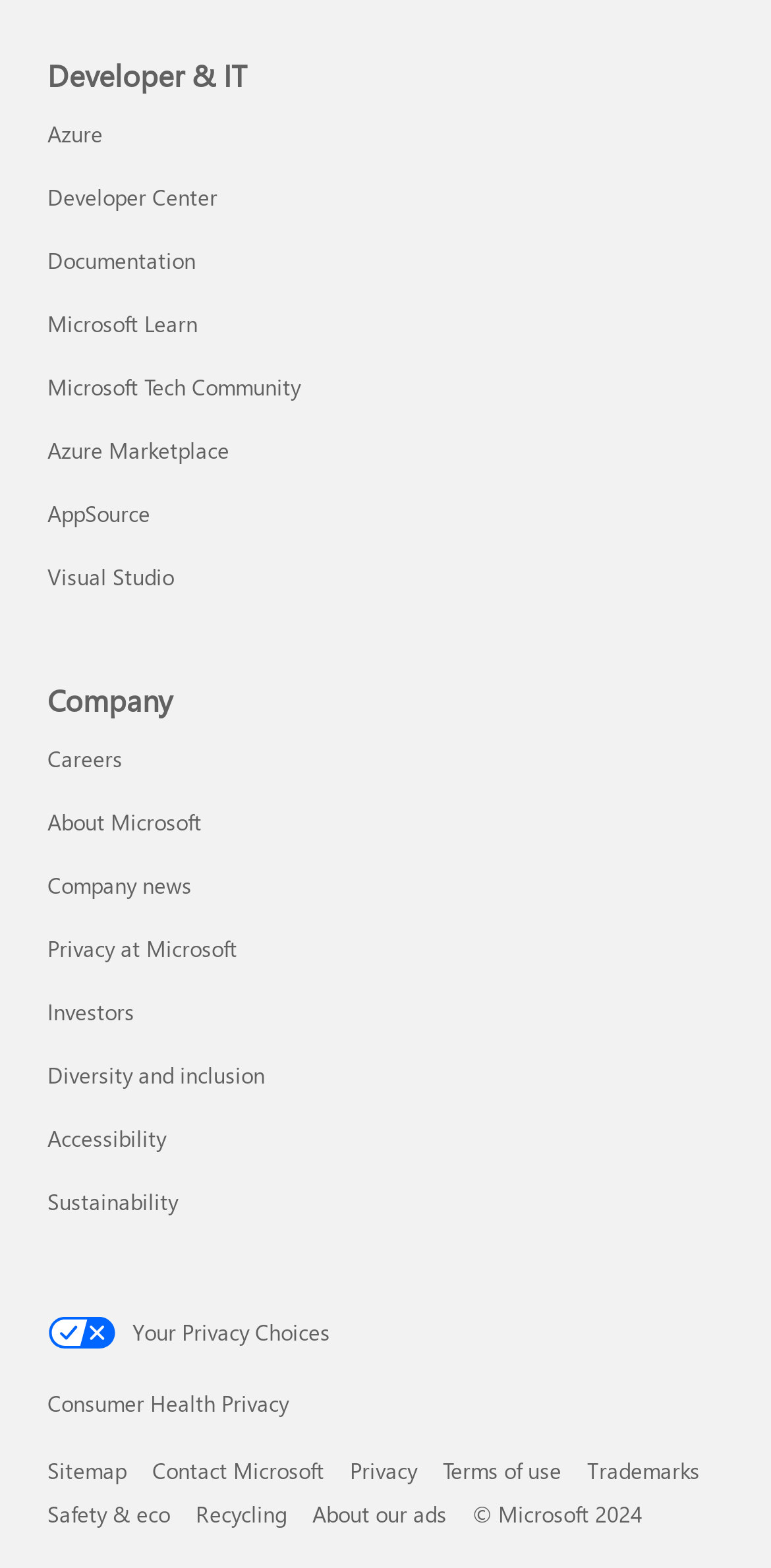Find the bounding box coordinates for the area you need to click to carry out the instruction: "Learn about Azure Developer & IT". The coordinates should be four float numbers between 0 and 1, indicated as [left, top, right, bottom].

[0.062, 0.075, 0.133, 0.094]